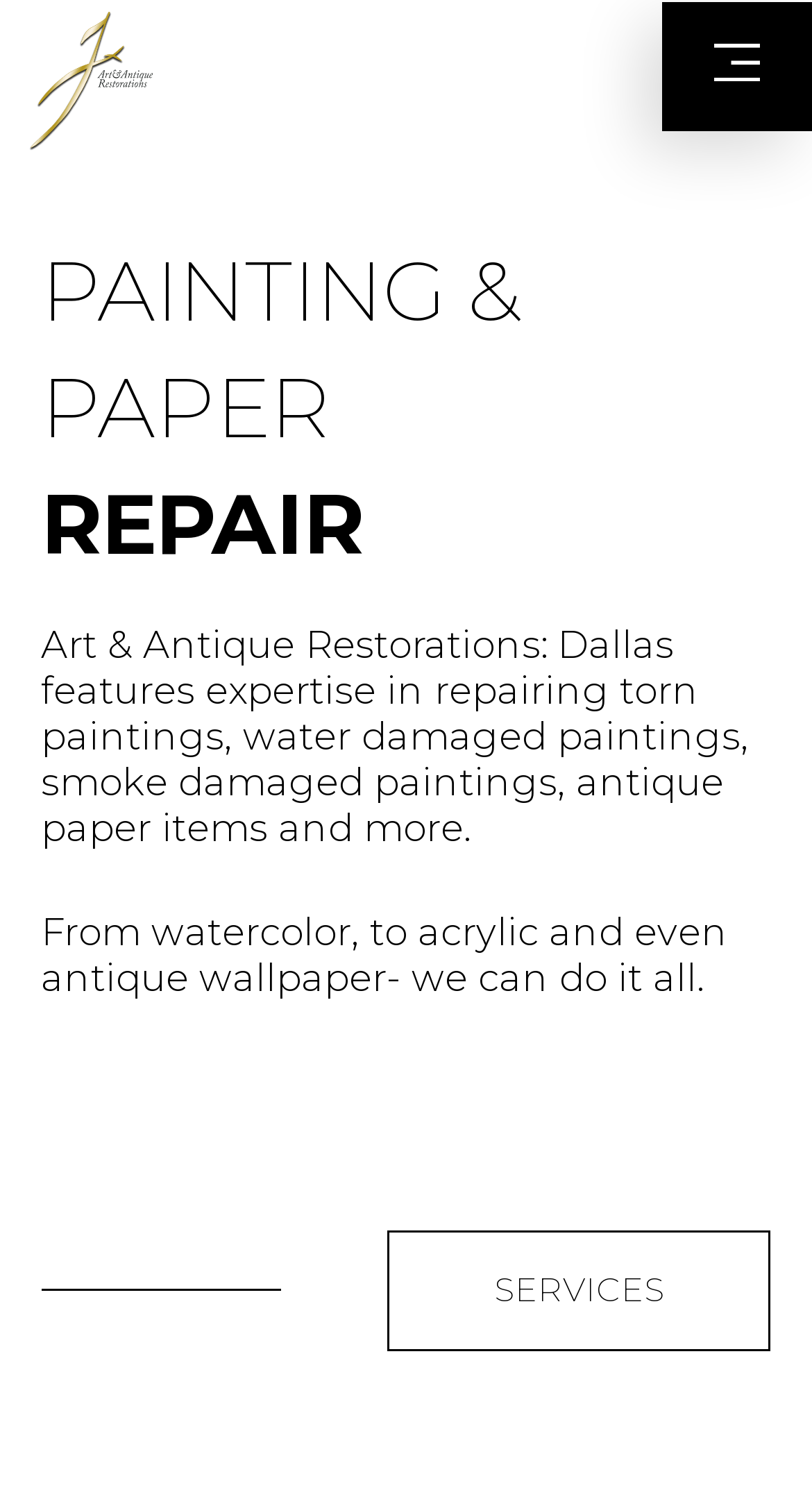Detail the features and information presented on the webpage.

The webpage is about Art & Antique Restorations, specifically in Dallas, and features expertise in repairing various types of damaged paintings and antique paper items. 

At the top left of the page, there is a link with no text. On the top right, there is a menu link labeled "Menu-new" accompanied by a small image. 

Below the menu, the page's main content begins with a prominent heading "PAINTING & PAPER REPAIR" that spans almost the entire width of the page. 

Underneath the heading, there is a paragraph of text that summarizes the services offered, including repairing torn, water-damaged, and smoke-damaged paintings, as well as antique paper items. 

Following this paragraph, there is another paragraph that highlights the versatility of the restoration services, mentioning watercolor, acrylic, and antique wallpaper. 

At the bottom of the page, there is a link labeled "SERVICES" that likely leads to a more detailed description of the restoration services offered.